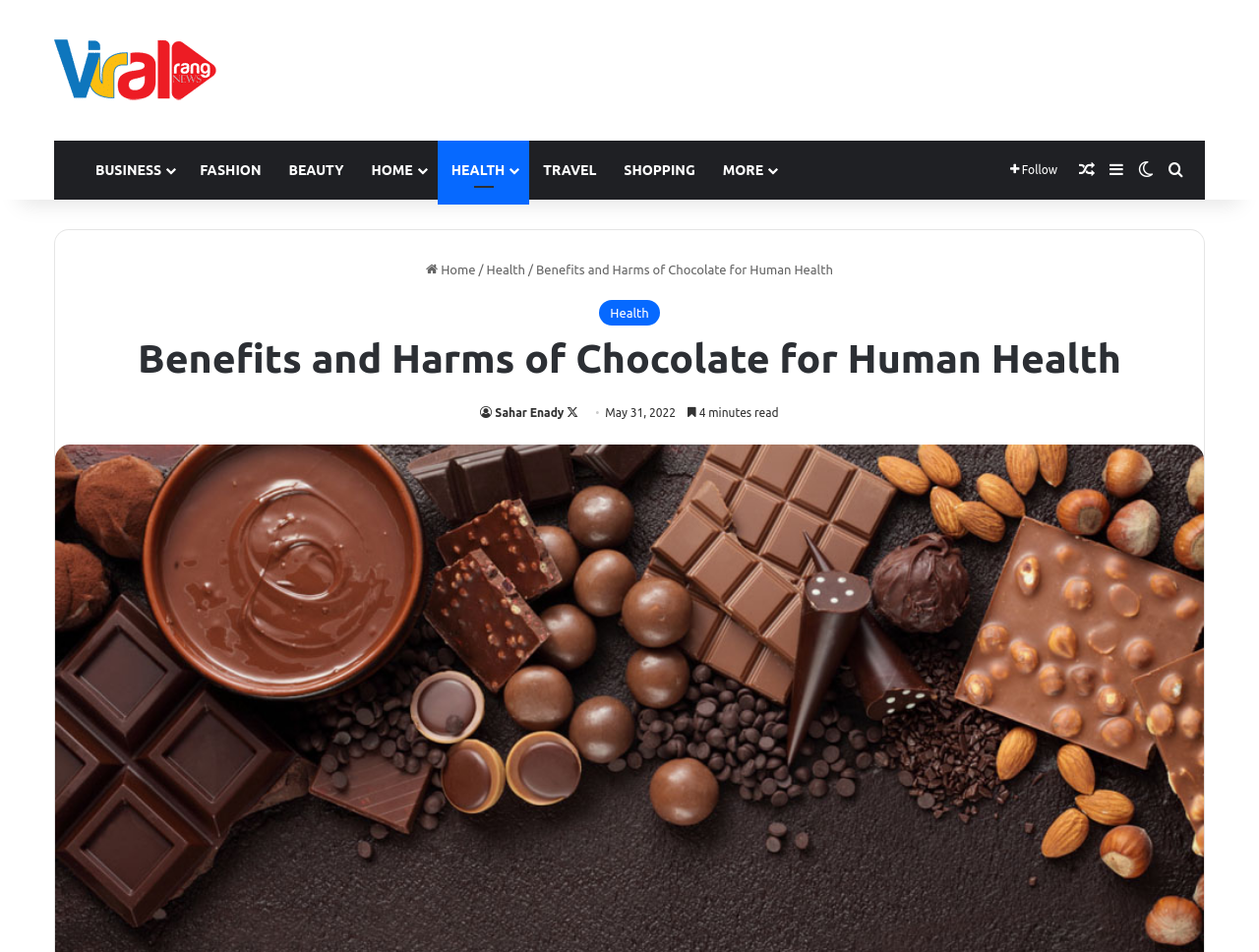Find and specify the bounding box coordinates that correspond to the clickable region for the instruction: "switch skin".

[0.898, 0.148, 0.922, 0.21]